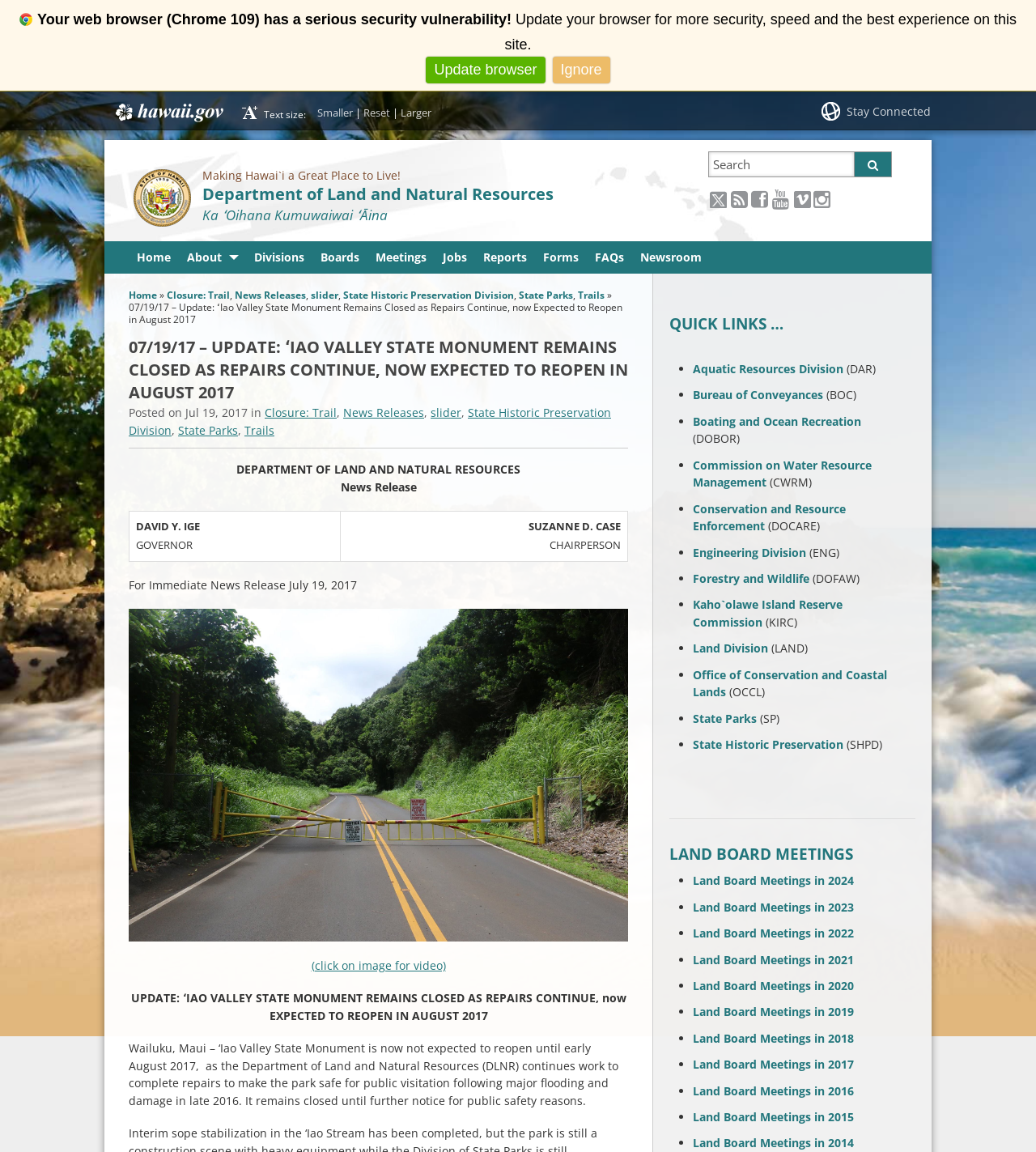Locate the bounding box coordinates of the element to click to perform the following action: 'Search this site'. The coordinates should be given as four float values between 0 and 1, in the form of [left, top, right, bottom].

[0.825, 0.132, 0.861, 0.154]